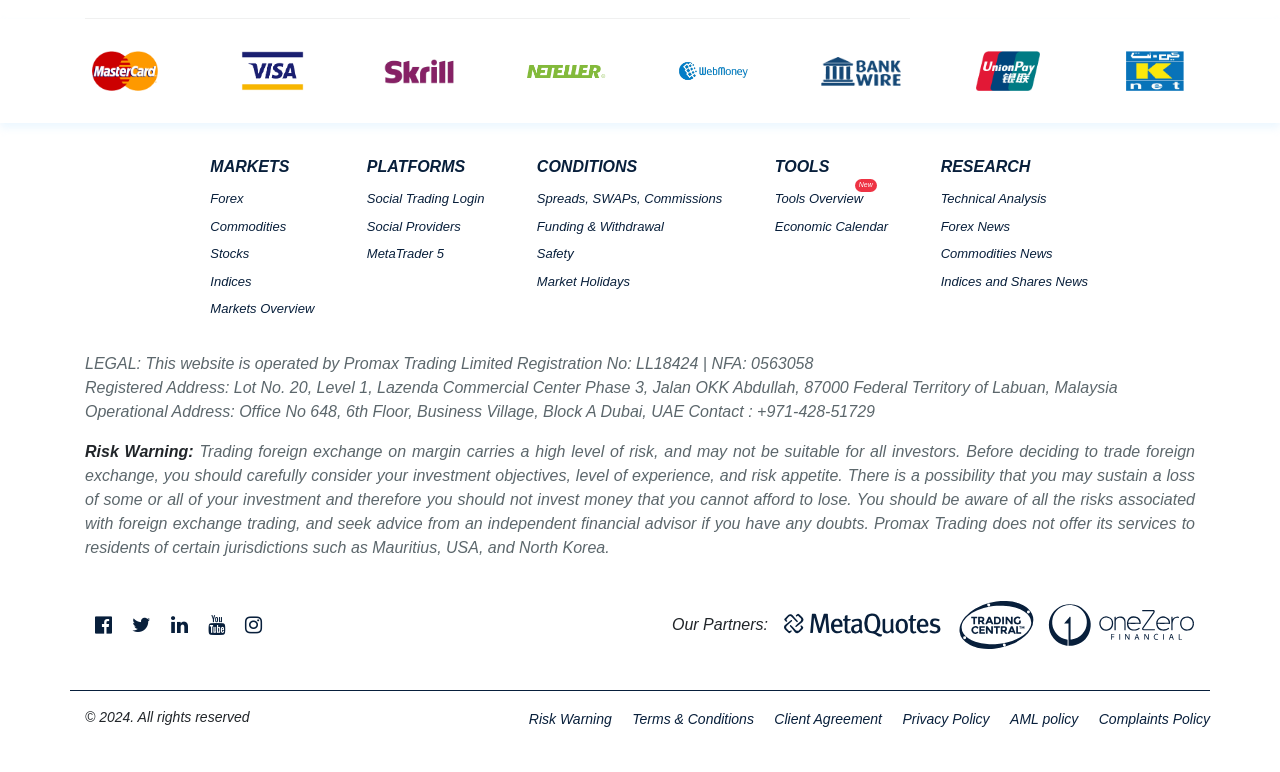Could you find the bounding box coordinates of the clickable area to complete this instruction: "Learn about Spreads, SWAPs, Commissions"?

[0.419, 0.245, 0.564, 0.271]